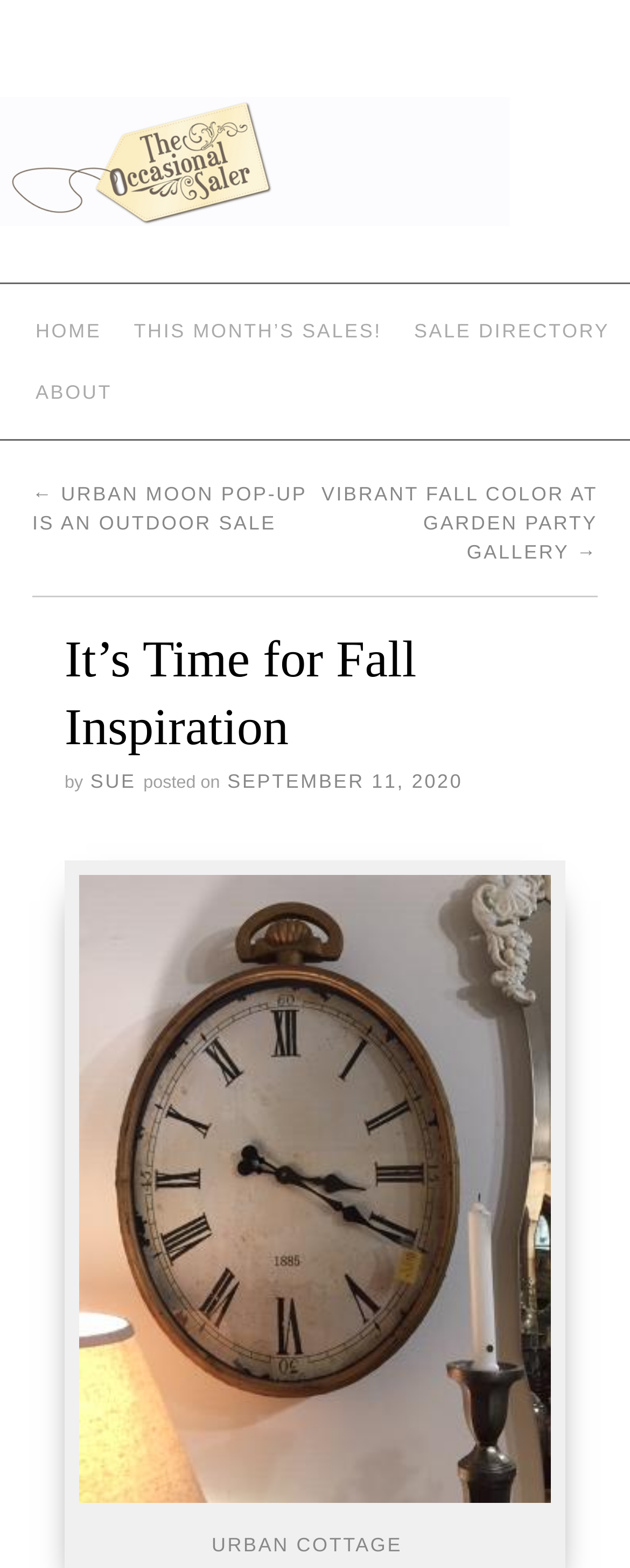Can you find the bounding box coordinates of the area I should click to execute the following instruction: "view this month's sales"?

[0.187, 0.192, 0.632, 0.231]